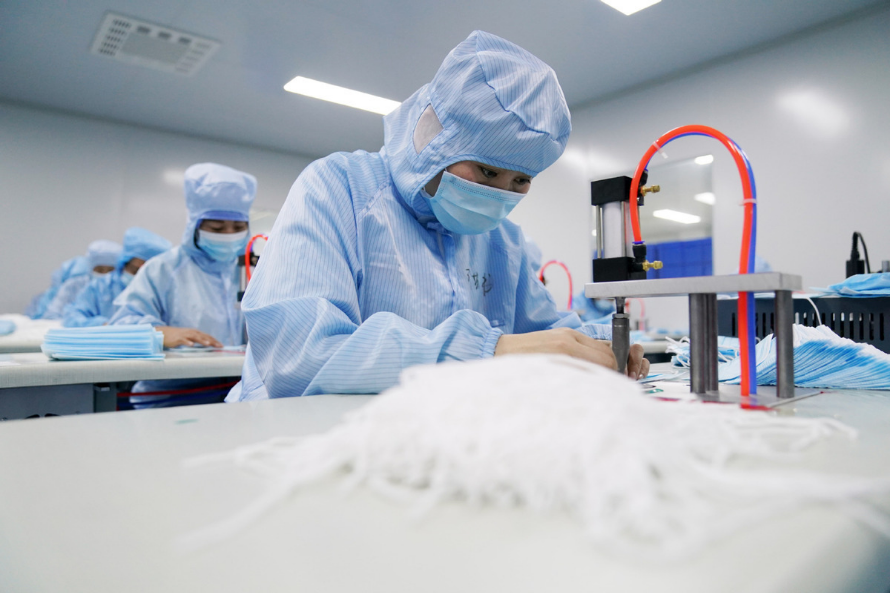What is the focus of the image?
Please provide a comprehensive answer based on the visual information in the image.

The focus of the image is on the worker in the foreground, who is meticulously operating a machine, indicating the precision required in the process of assembling face masks, and highlighting the importance of individual attention to detail in the manufacturing process.